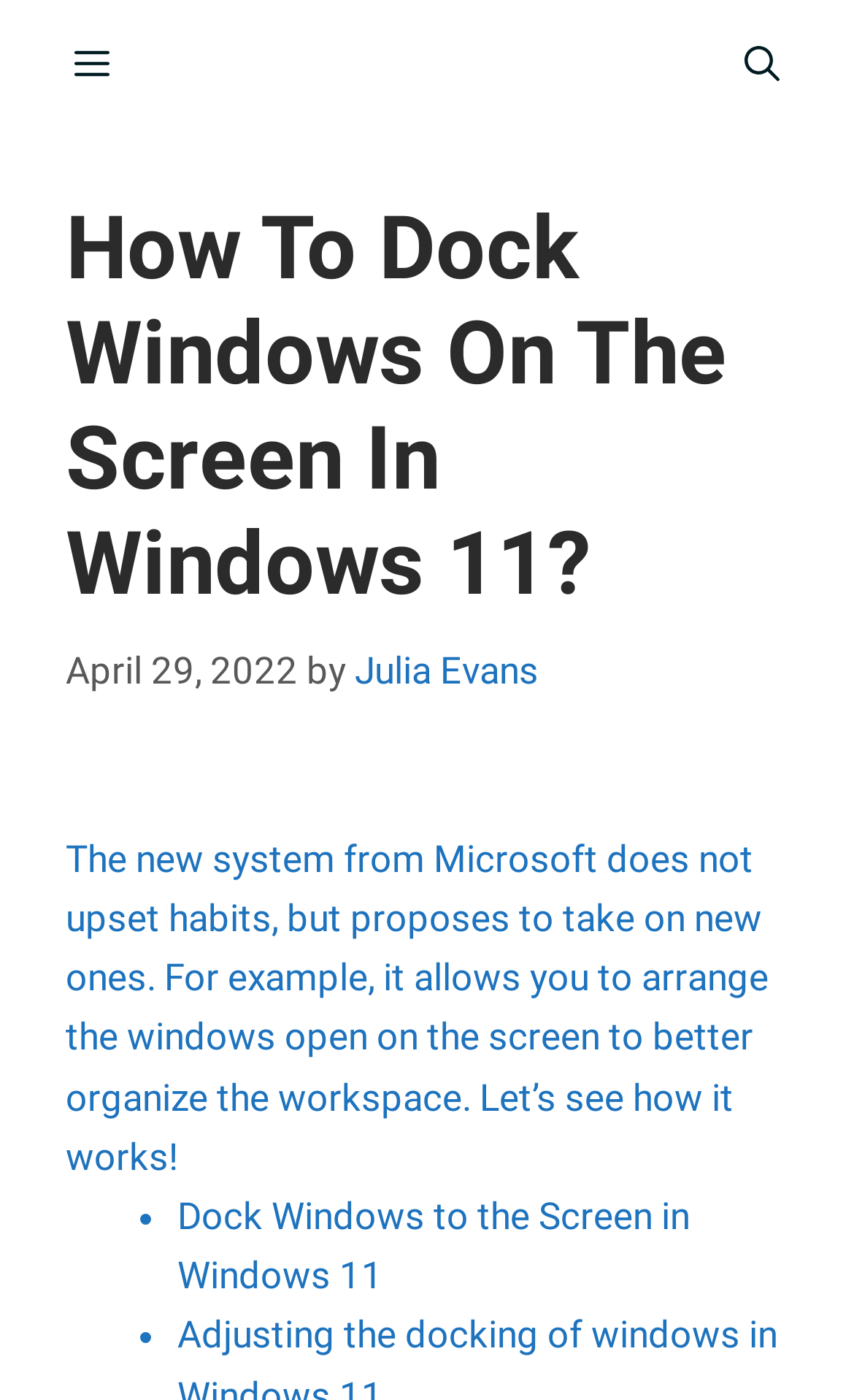Find the headline of the webpage and generate its text content.

How To Dock Windows On The Screen In Windows 11?